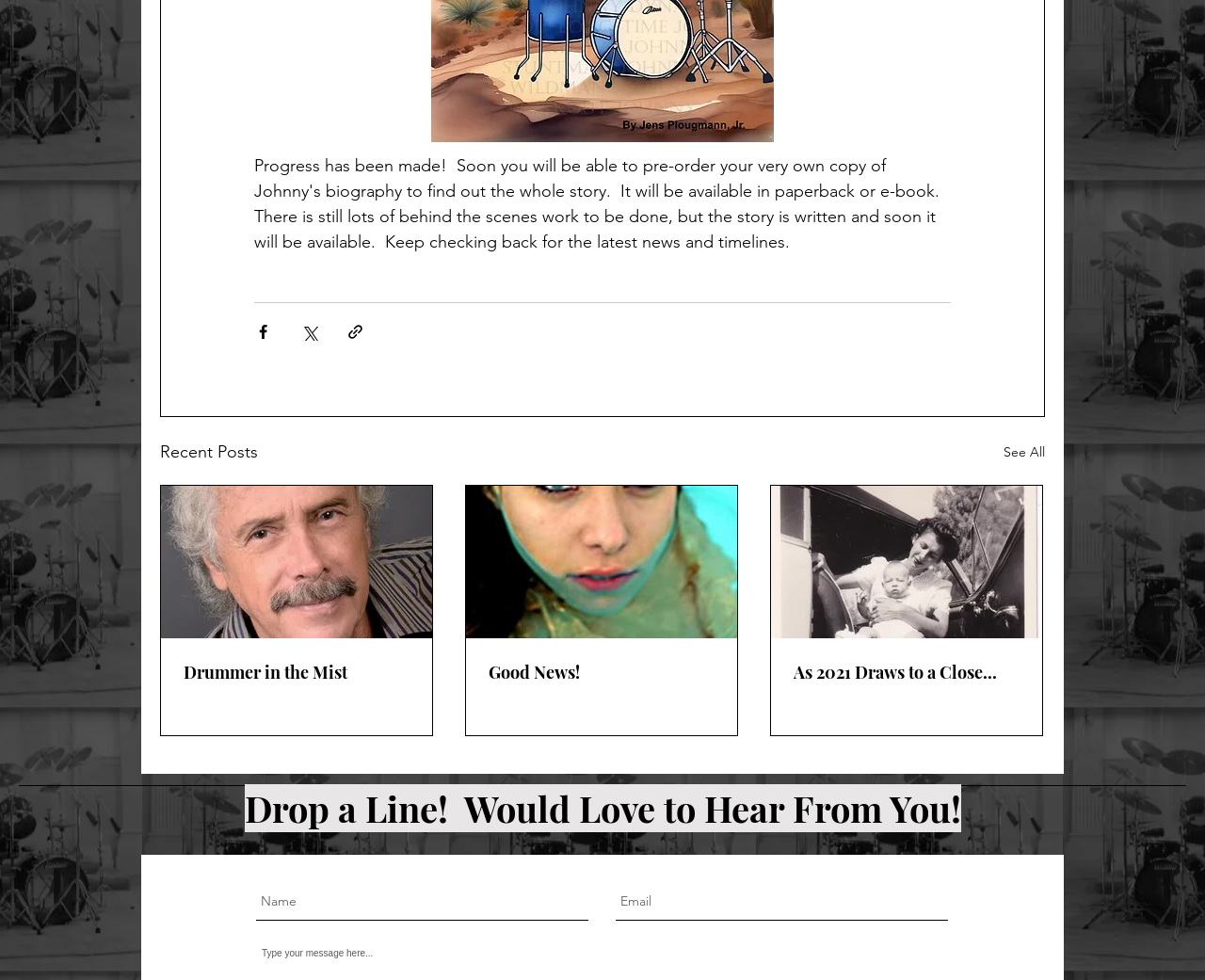Please identify the bounding box coordinates of the clickable area that will fulfill the following instruction: "View recent posts". The coordinates should be in the format of four float numbers between 0 and 1, i.e., [left, top, right, bottom].

[0.133, 0.448, 0.214, 0.476]